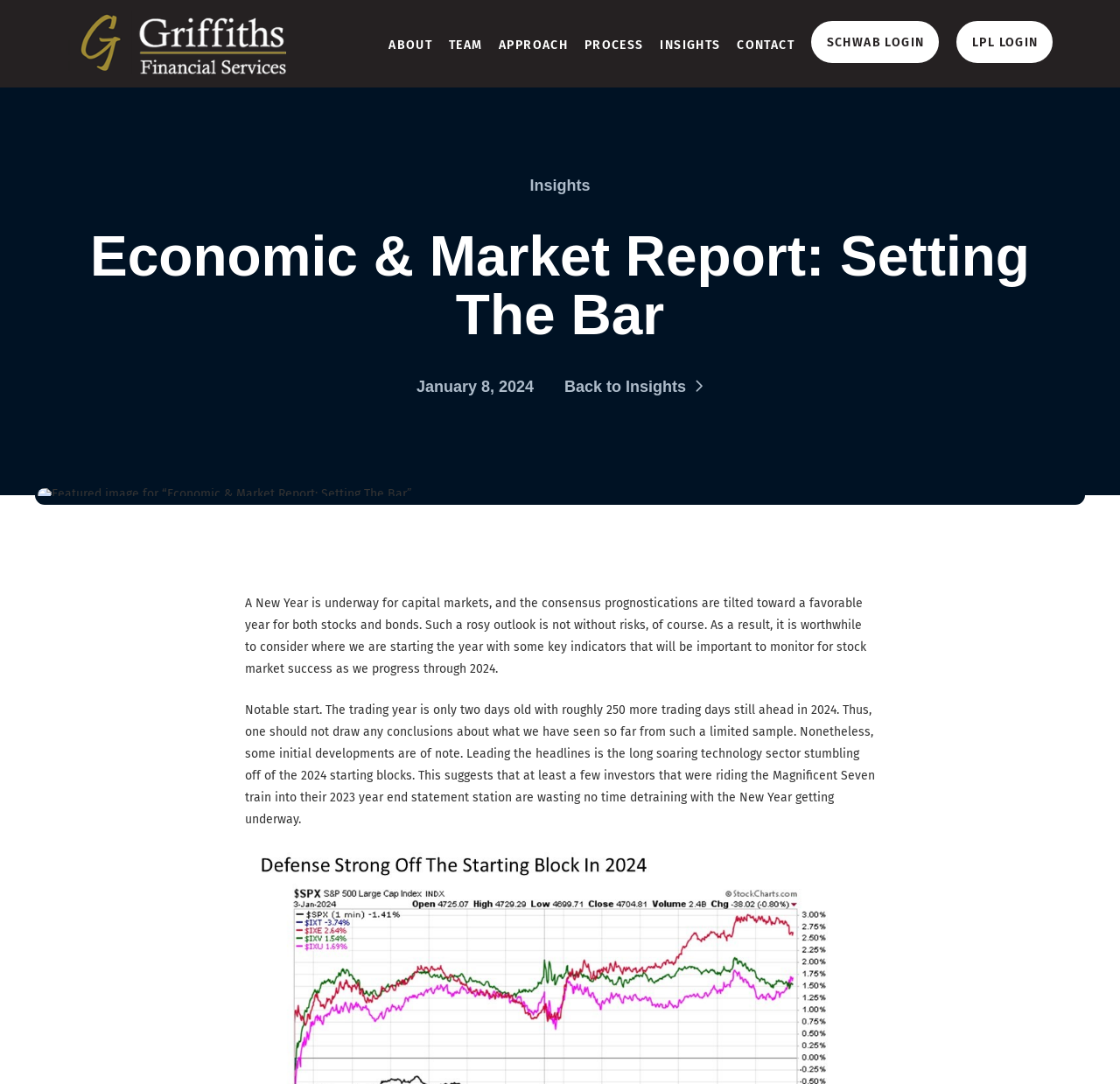Identify the bounding box coordinates for the UI element mentioned here: "parent_node: ABOUT". Provide the coordinates as four float values between 0 and 1, i.e., [left, top, right, bottom].

[0.06, 0.01, 0.255, 0.069]